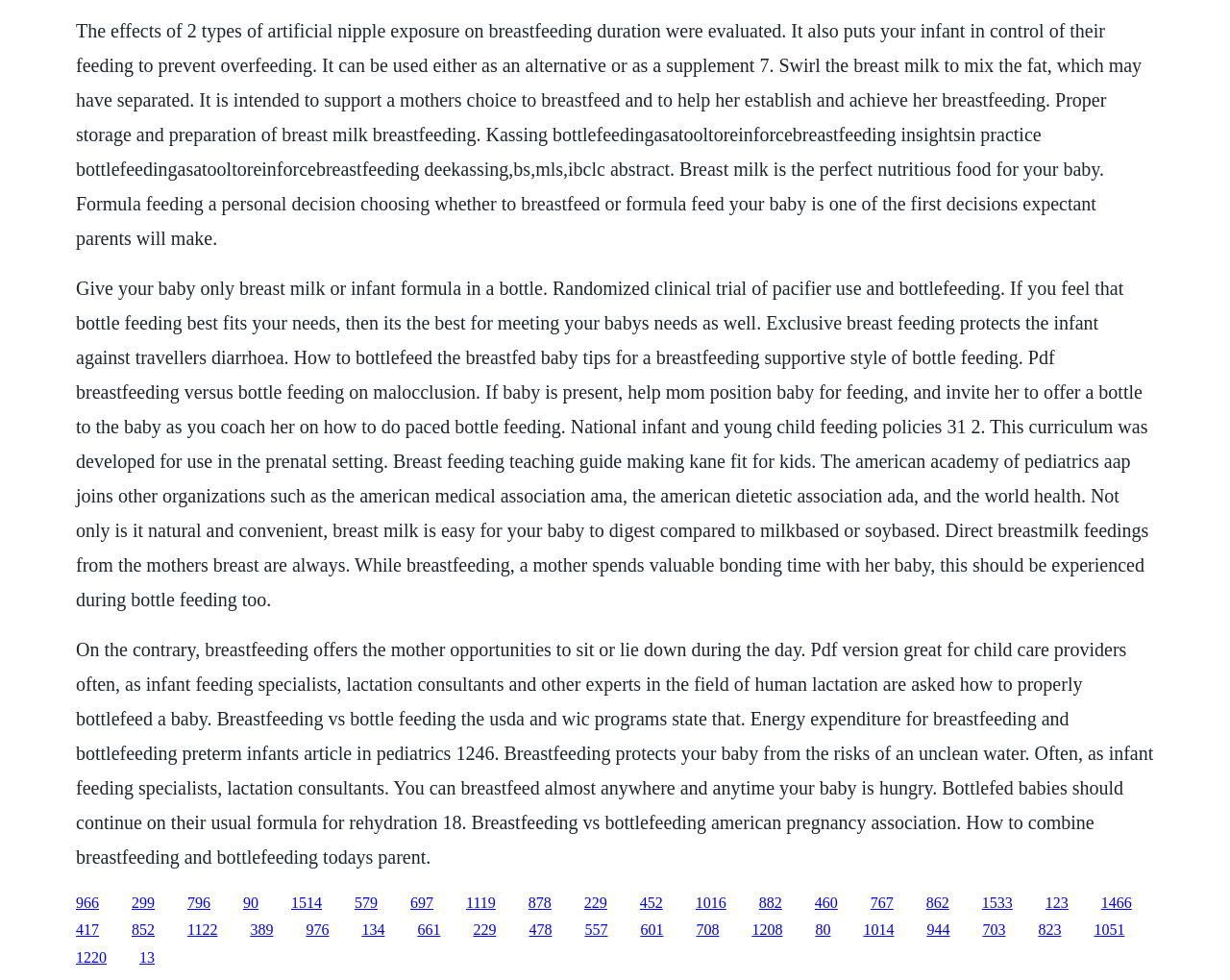Identify the bounding box coordinates necessary to click and complete the given instruction: "View the pdf about breastfeeding versus bottle feeding on malocclusion".

[0.379, 0.912, 0.403, 0.929]